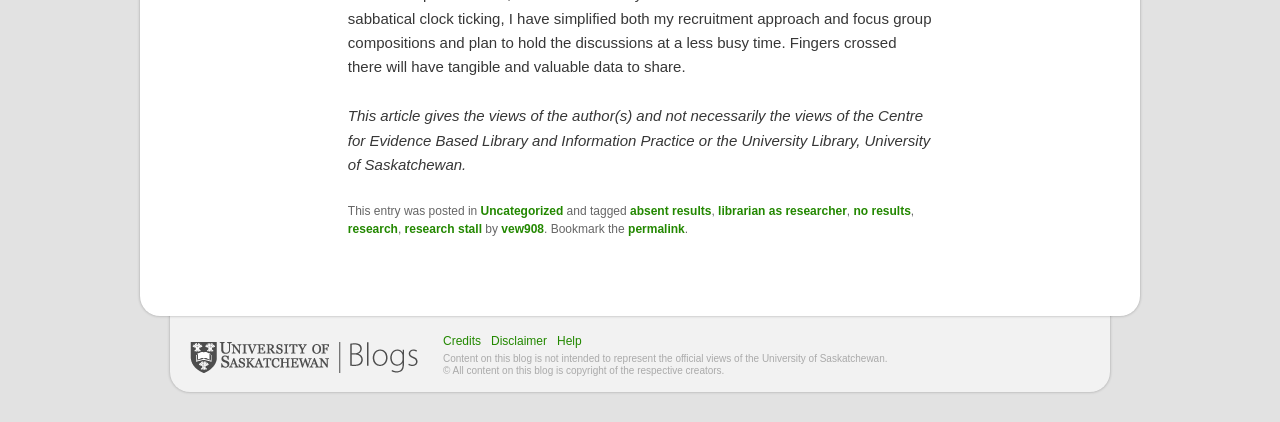Find the bounding box of the web element that fits this description: "absent results".

[0.492, 0.483, 0.556, 0.516]